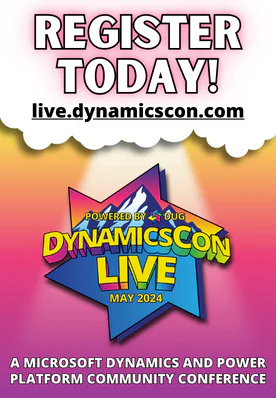When is DynamicsCon Live taking place?
Give a one-word or short phrase answer based on the image.

May 2024